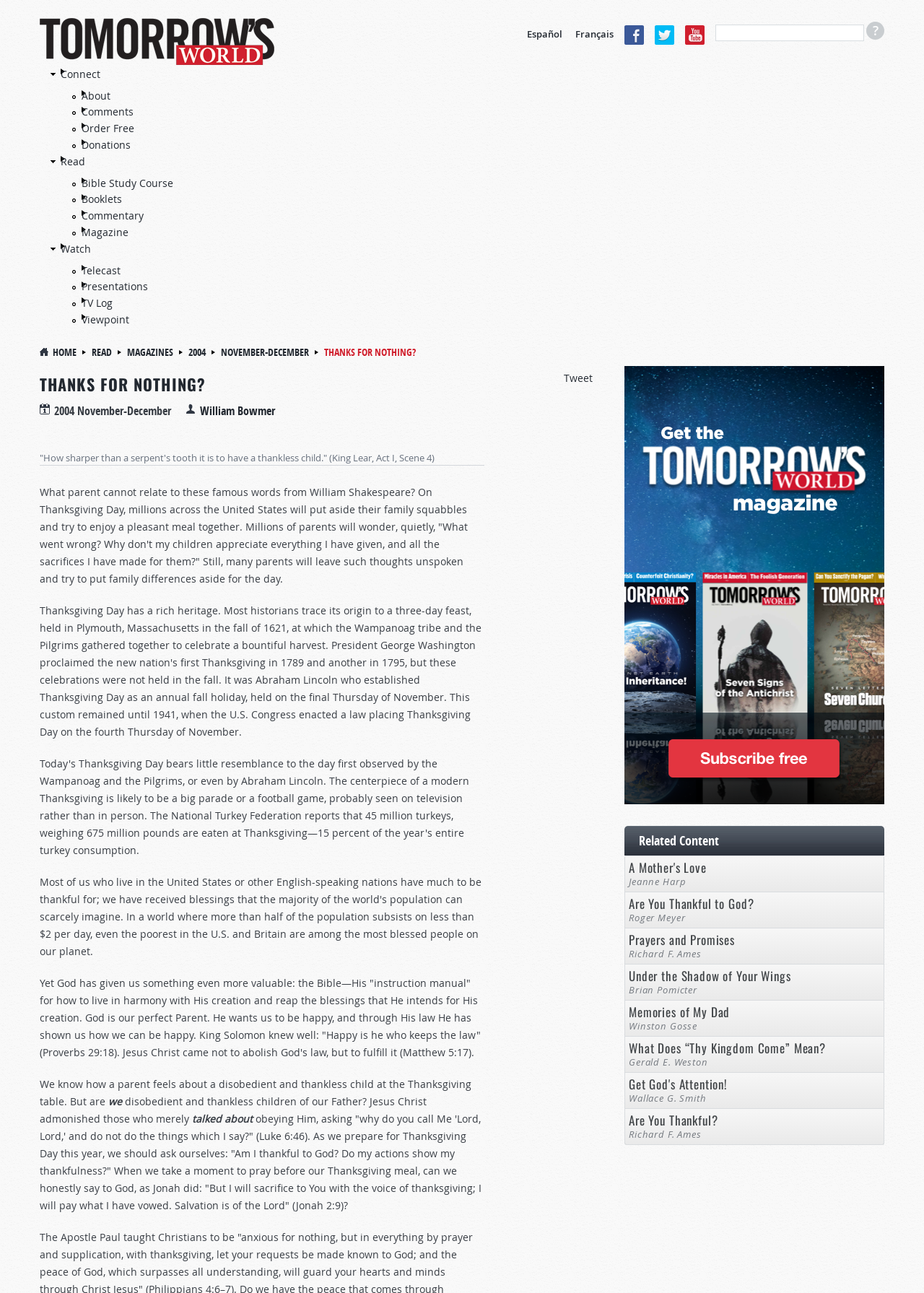Extract the text of the main heading from the webpage.

THANKS FOR NOTHING?